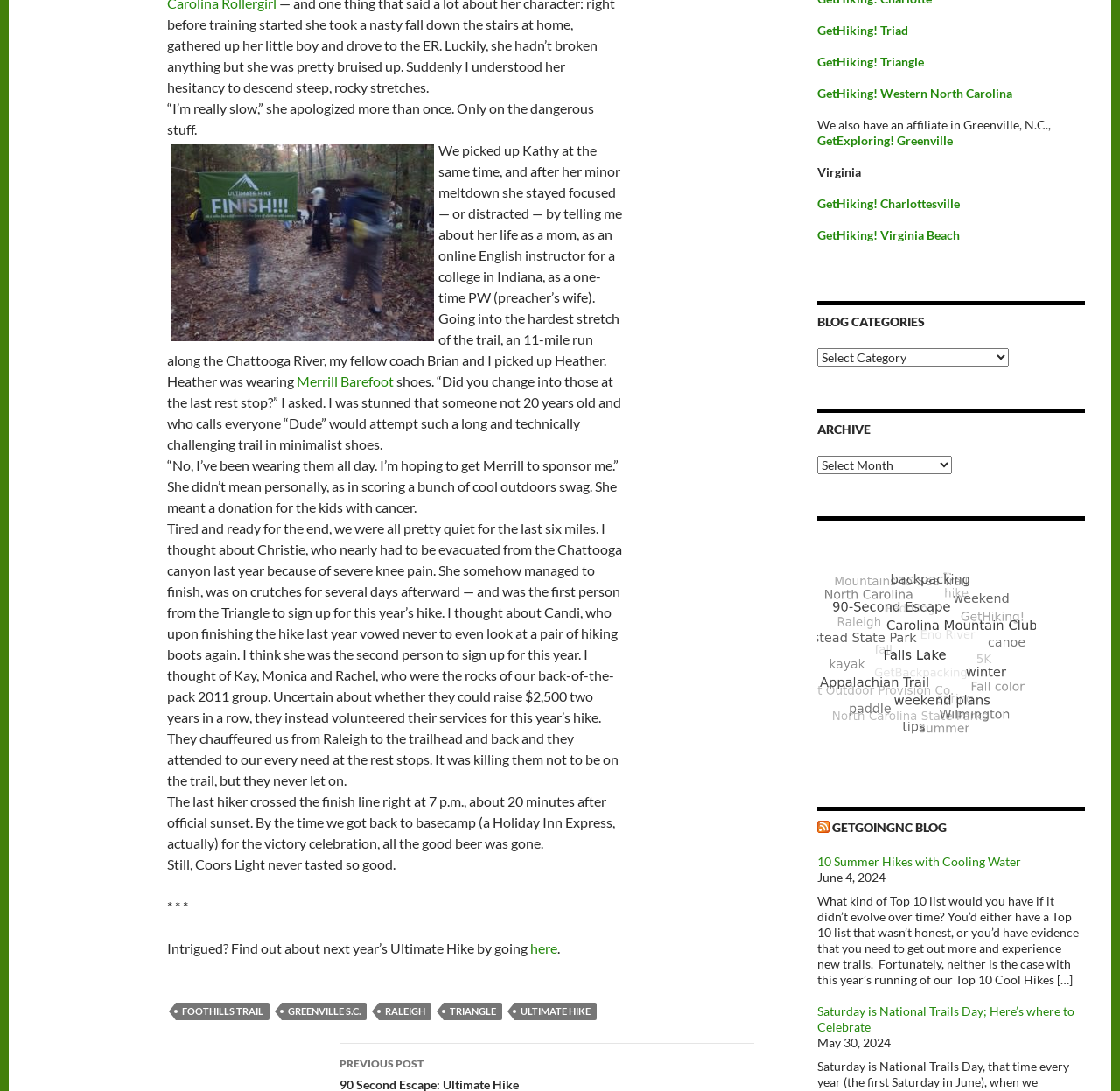Identify the bounding box coordinates of the clickable region required to complete the instruction: "Click the 'Merrill Barefoot' link". The coordinates should be given as four float numbers within the range of 0 and 1, i.e., [left, top, right, bottom].

[0.265, 0.342, 0.352, 0.357]